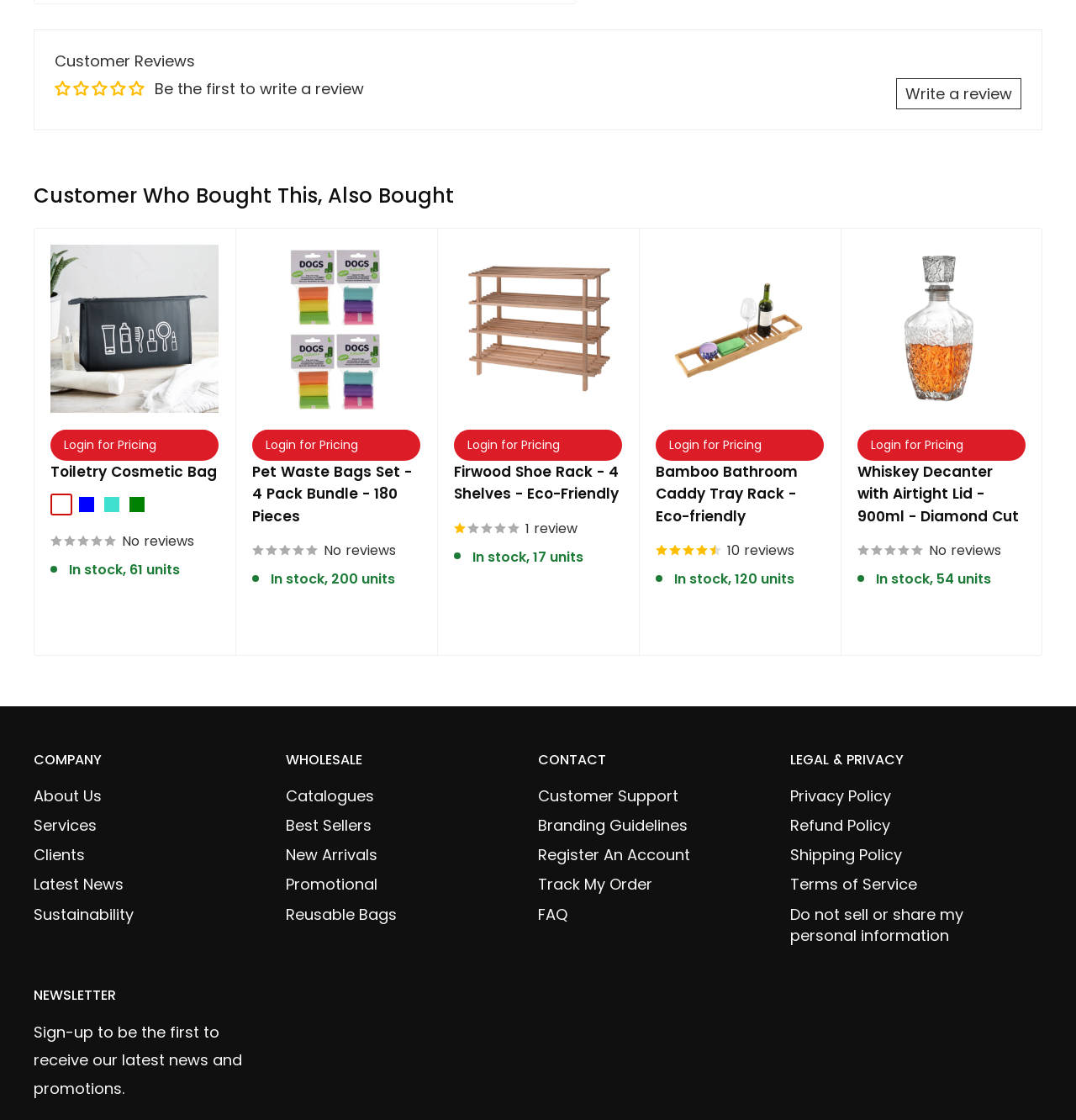Provide a one-word or brief phrase answer to the question:
How many units of the Bamboo Bathroom Caddy Tray Rack are in stock?

120 units